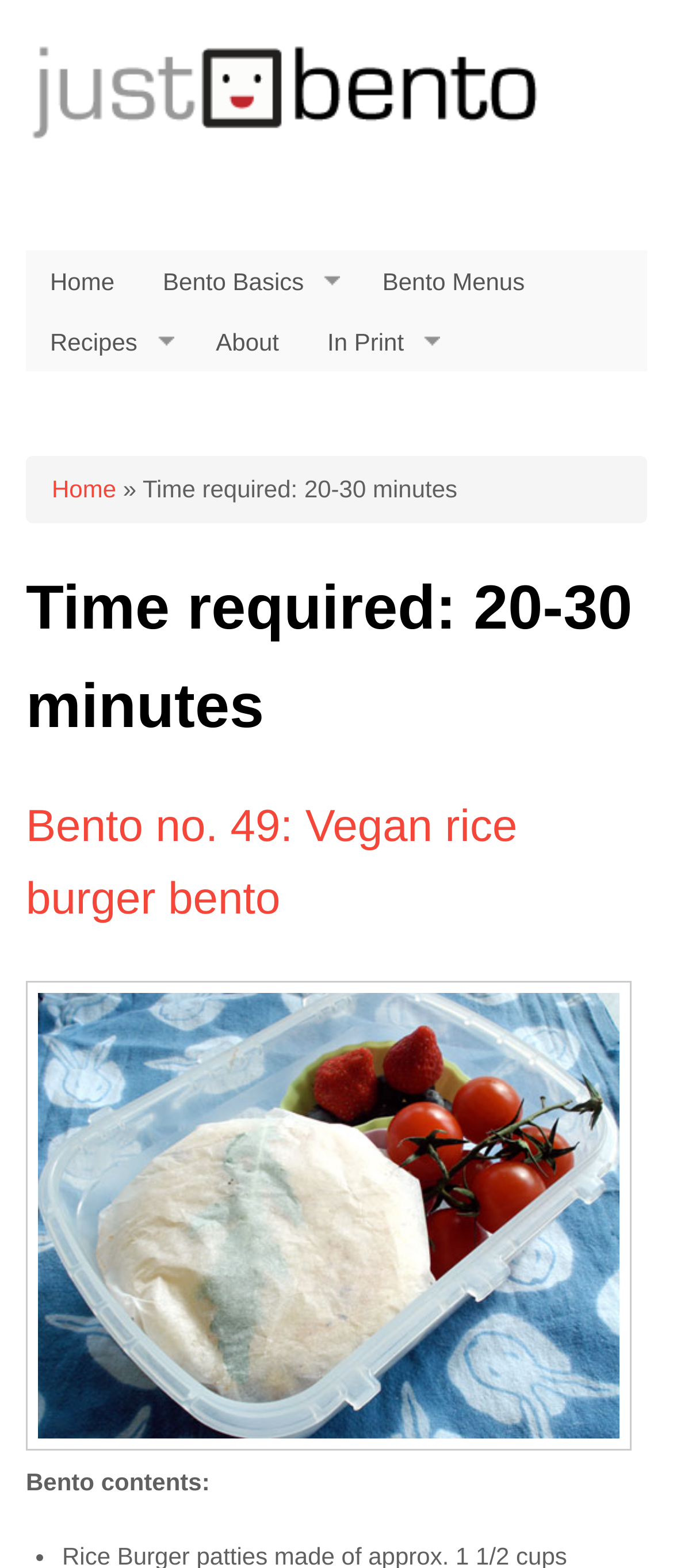Elaborate on the different components and information displayed on the webpage.

The webpage appears to be a blog post or article about a specific bento recipe, titled "Bento no. 49: Vegan rice burger bento". At the top of the page, there is a navigation menu with links to "Home", "Bento Basics", "Bento Menus", "Recipes", "About", and "In Print". Below the navigation menu, there is a breadcrumb trail indicating the current page's location, with links to "Home" and "Time required: 20-30 minutes".

The main content of the page is divided into sections. The first section has a heading "Time required: 20-30 minutes" and appears to be an introduction or summary of the recipe. Below this section, there is a larger heading "Bento no. 49: Vegan rice burger bento" with a link to the same title. This section likely contains the main content of the recipe.

To the right of the heading, there is a large image of the bento dish, taking up most of the width of the page. Below the image, there is a section with the title "Bento contents:", which likely lists the ingredients or components of the bento.

Overall, the page has a simple and clean layout, with clear headings and concise text. The image of the bento dish is prominently displayed, making it easy to visualize the recipe.